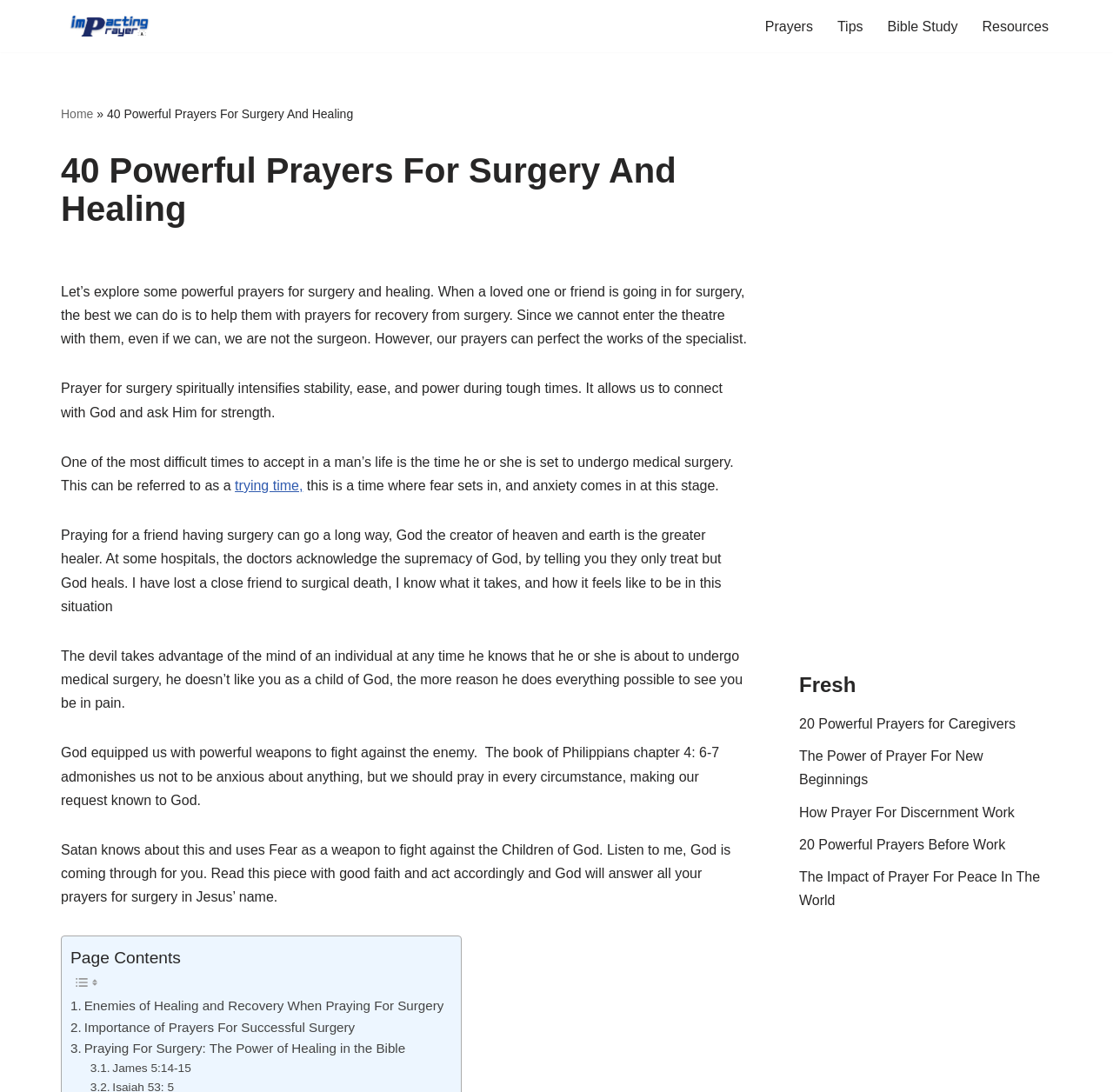Determine the bounding box coordinates for the element that should be clicked to follow this instruction: "Click the 'SHOP NOW' button". The coordinates should be given as four float numbers between 0 and 1, in the format [left, top, right, bottom].

None